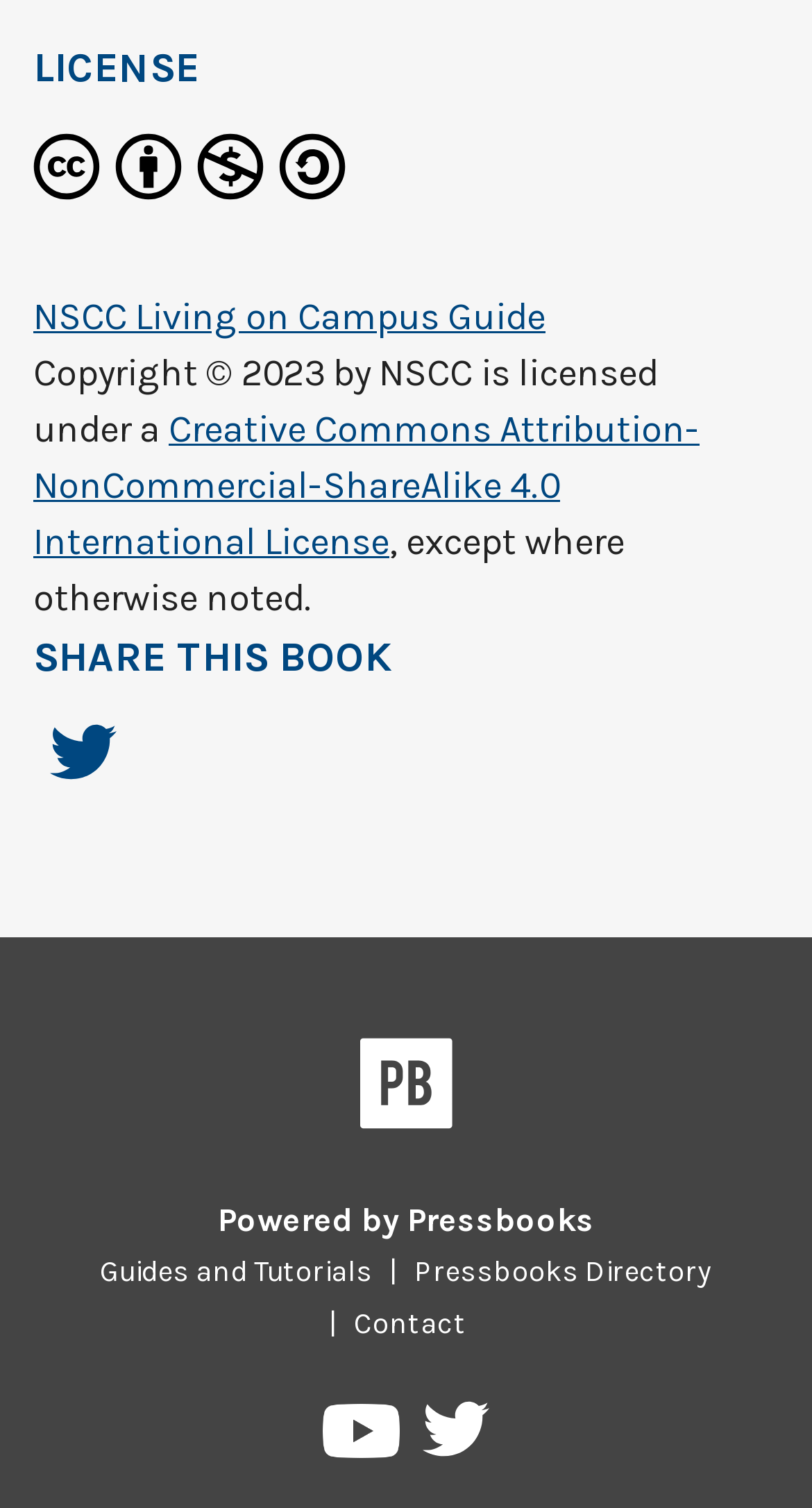Predict the bounding box coordinates for the UI element described as: "NSCC Living on Campus Guide". The coordinates should be four float numbers between 0 and 1, presented as [left, top, right, bottom].

[0.041, 0.195, 0.672, 0.226]